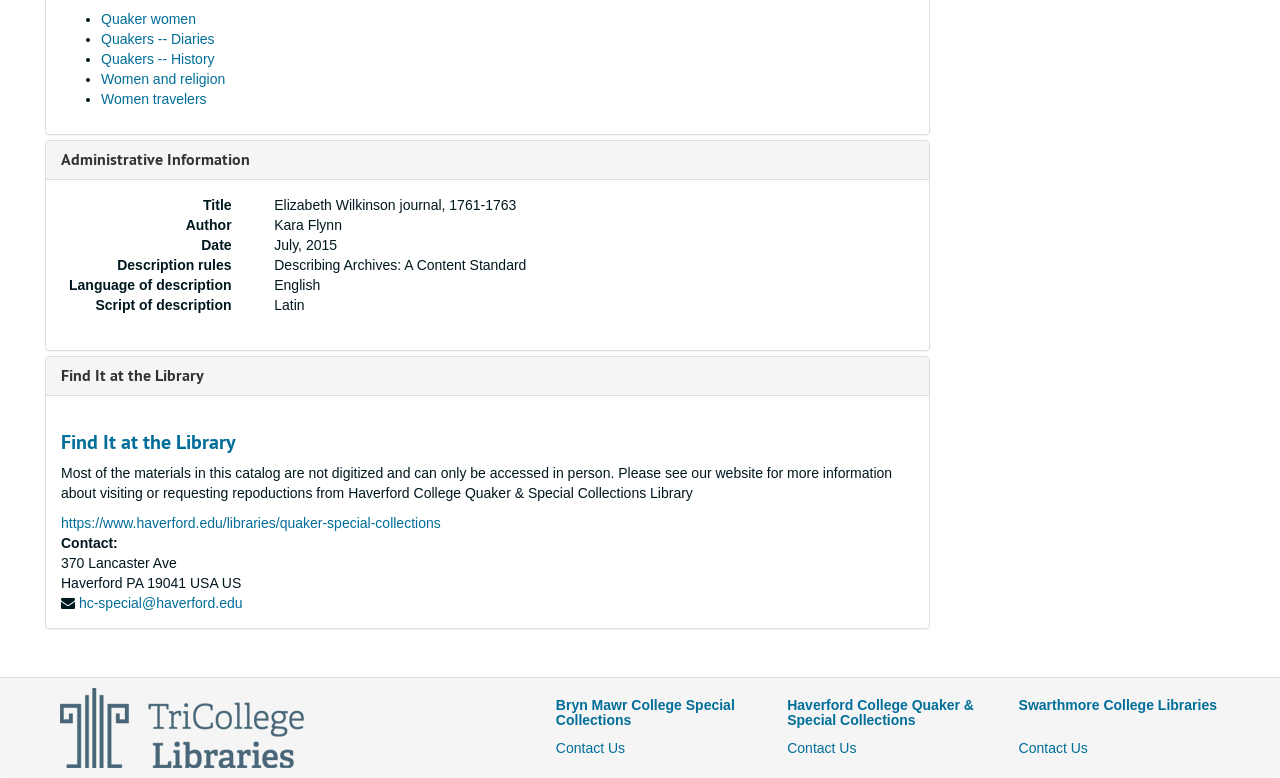Determine the bounding box coordinates for the UI element with the following description: "hc-special@haverford.edu". The coordinates should be four float numbers between 0 and 1, represented as [left, top, right, bottom].

[0.062, 0.764, 0.189, 0.785]